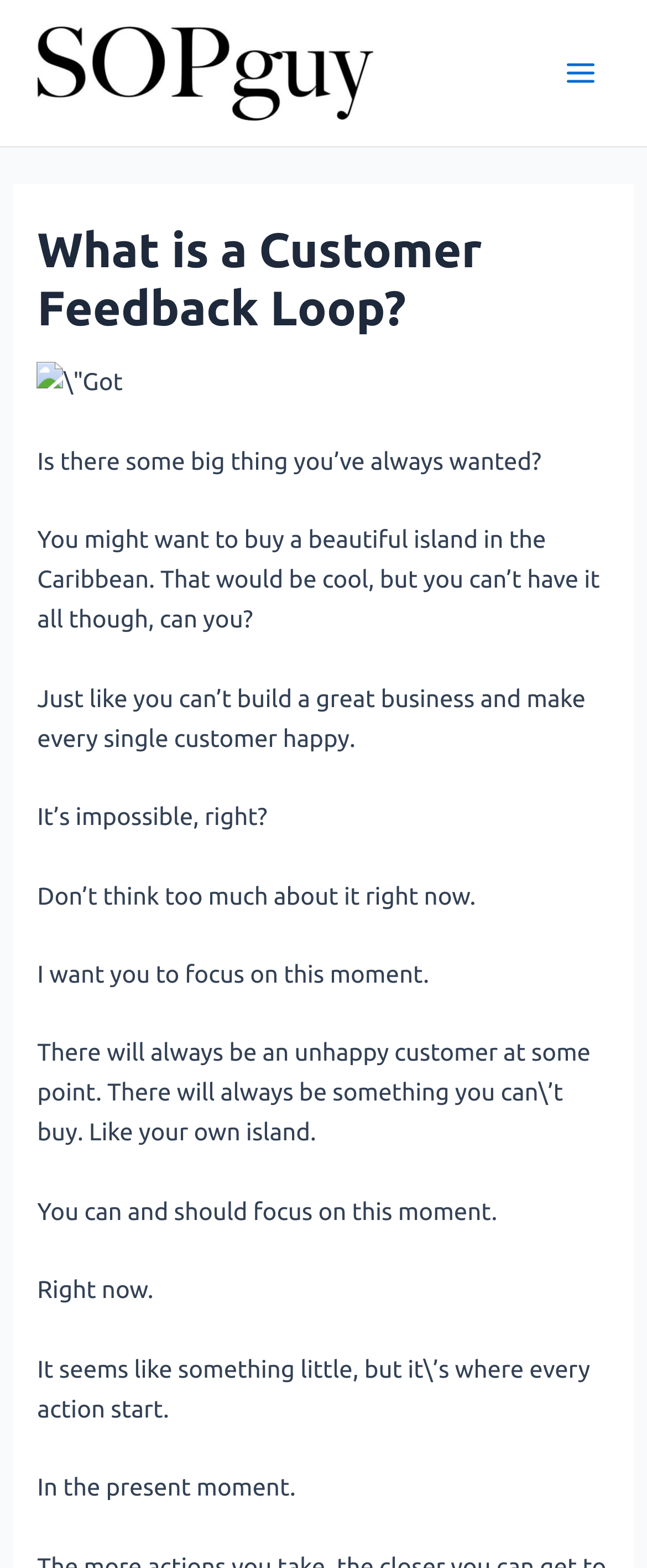What is the main topic of this webpage? Analyze the screenshot and reply with just one word or a short phrase.

Customer Feedback Loop